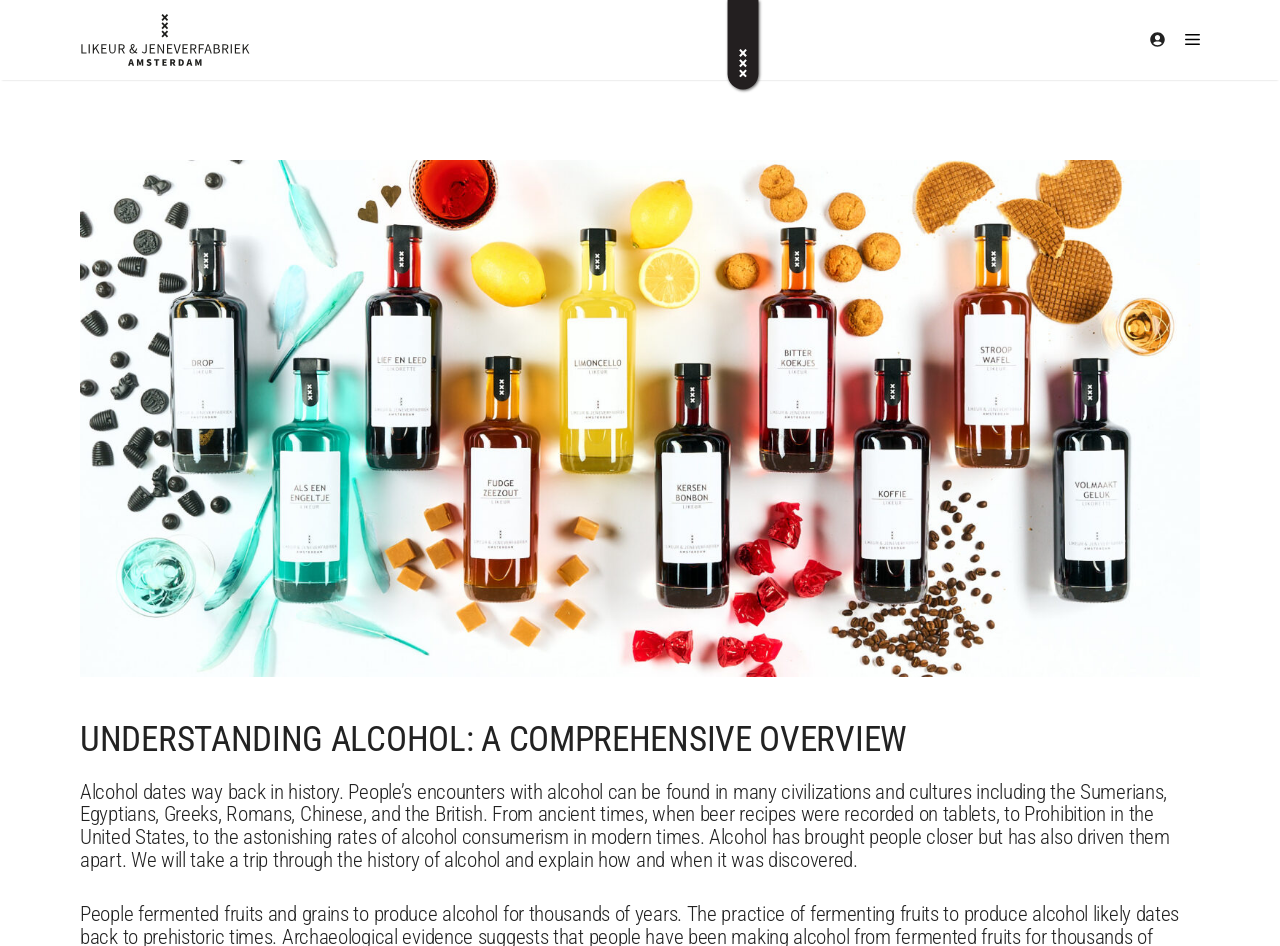Please identify the primary heading of the webpage and give its text content.

UNDERSTANDING ALCOHOL: A COMPREHENSIVE OVERVIEW